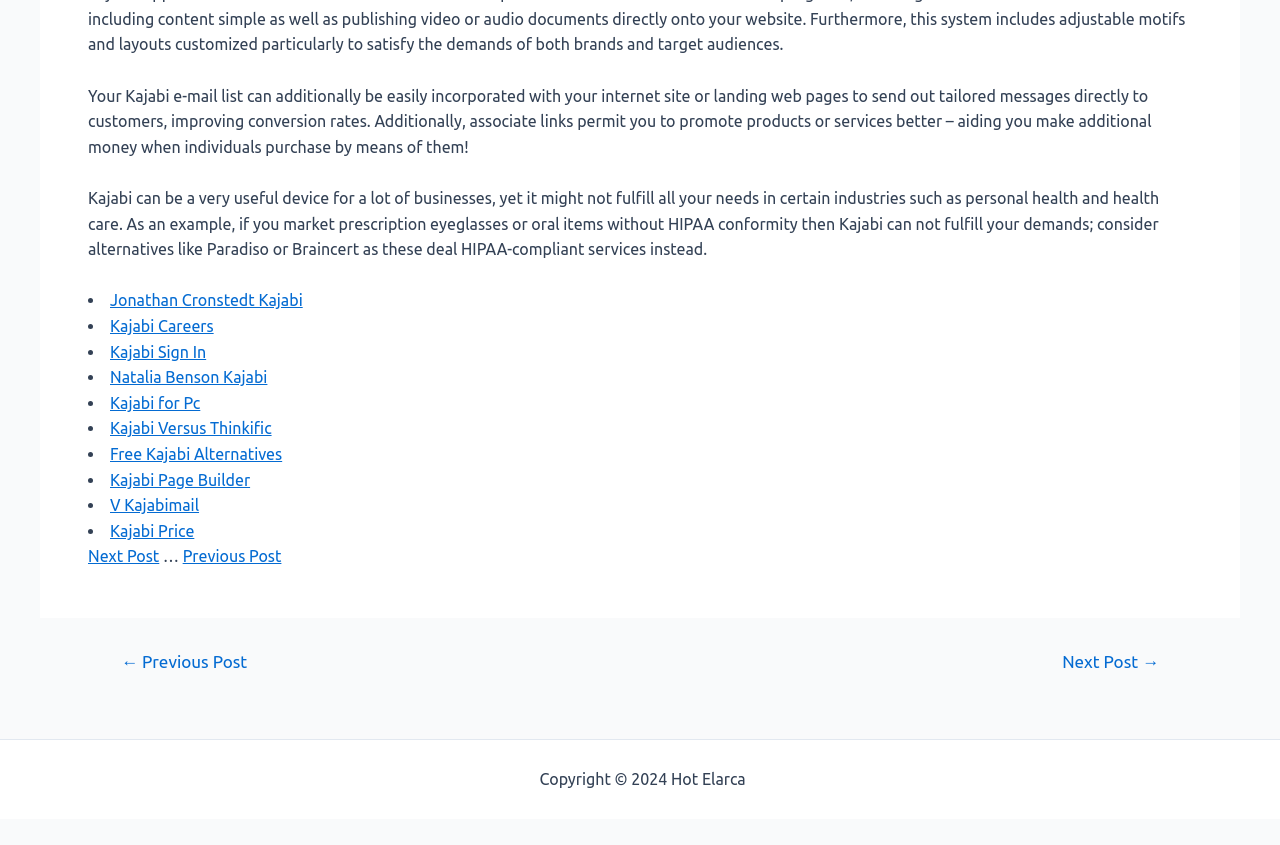Identify the bounding box coordinates for the region to click in order to carry out this instruction: "Sign in to Kajabi". Provide the coordinates using four float numbers between 0 and 1, formatted as [left, top, right, bottom].

[0.086, 0.405, 0.161, 0.427]